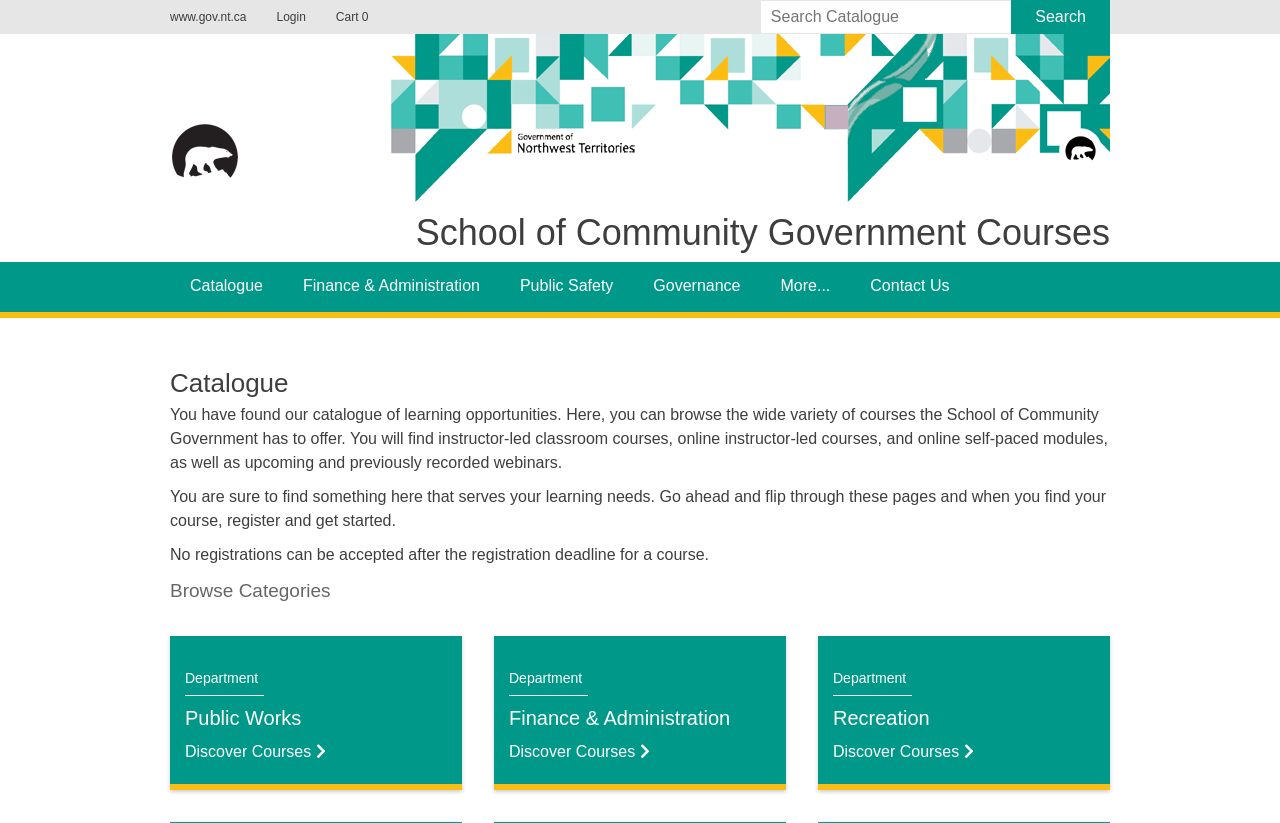Determine the bounding box coordinates for the clickable element to execute this instruction: "Search for a course". Provide the coordinates as four float numbers between 0 and 1, i.e., [left, top, right, bottom].

[0.594, 0.001, 0.79, 0.04]